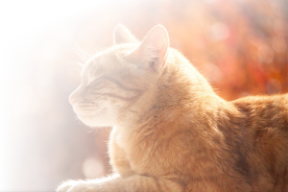Provide an in-depth description of the image.

The image captures a serene moment of a ginger cat basking in soft, warm light. The cat's eyes are gently closed, suggesting a state of relaxation and contentment. Its fur glows in the sunlight, highlighting the rich orange and subtle stripes typical of ginger cats. The background displays blurred, autumnal colors, creating a cozy and tranquil atmosphere that enhances the overall peacefulness of the scene. This image evokes feelings of warmth and comfort, perfect for a pet care or cat-sitting service context.